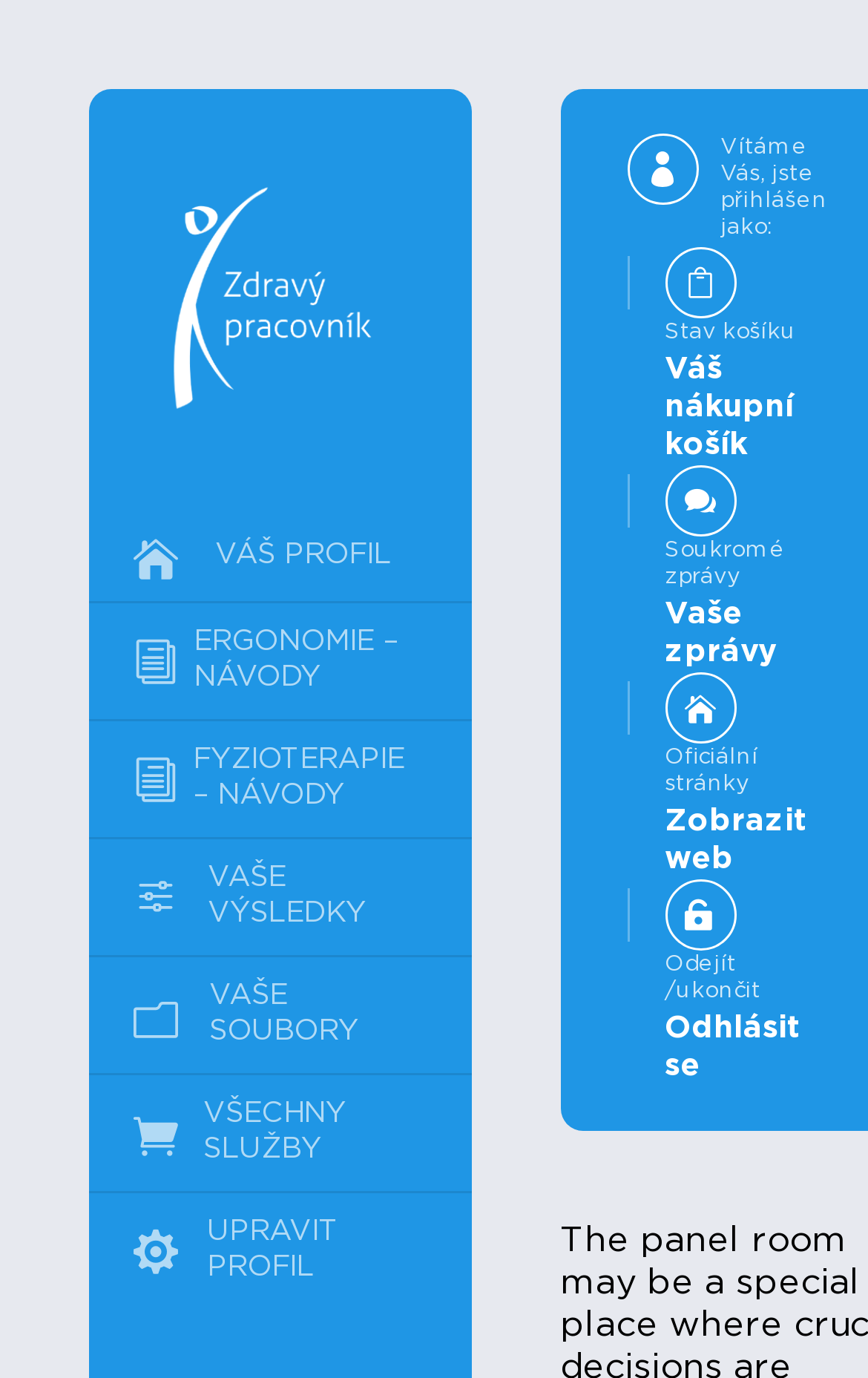Identify the bounding box coordinates for the element you need to click to achieve the following task: "Access ergonomie guides". The coordinates must be four float values ranging from 0 to 1, formatted as [left, top, right, bottom].

[0.103, 0.438, 0.542, 0.522]